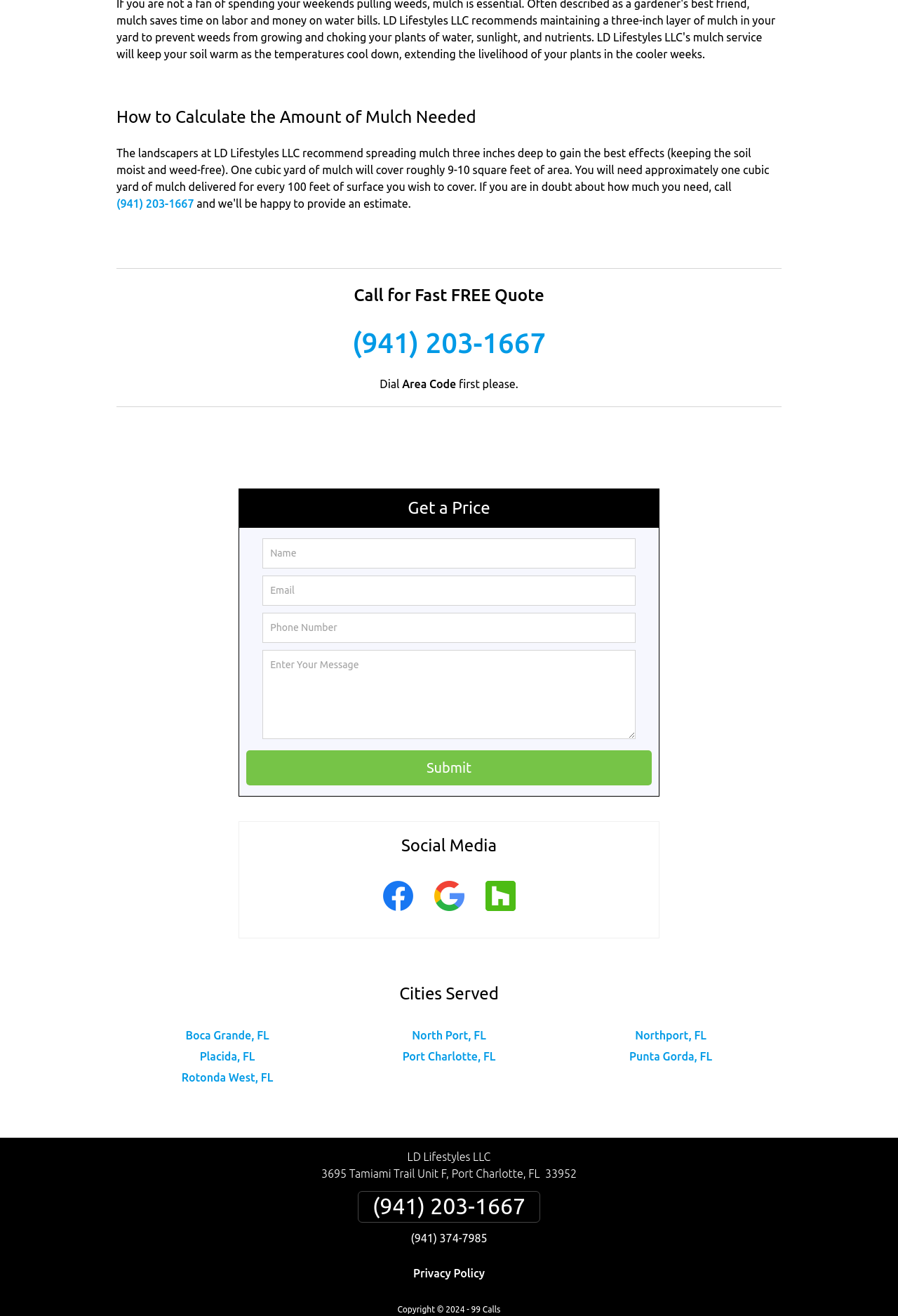What is the phone number to call for a fast free quote?
With the help of the image, please provide a detailed response to the question.

The webpage provides a phone number, (941) 203-1667, to call for a fast free quote, which is also mentioned as a link and a static text.